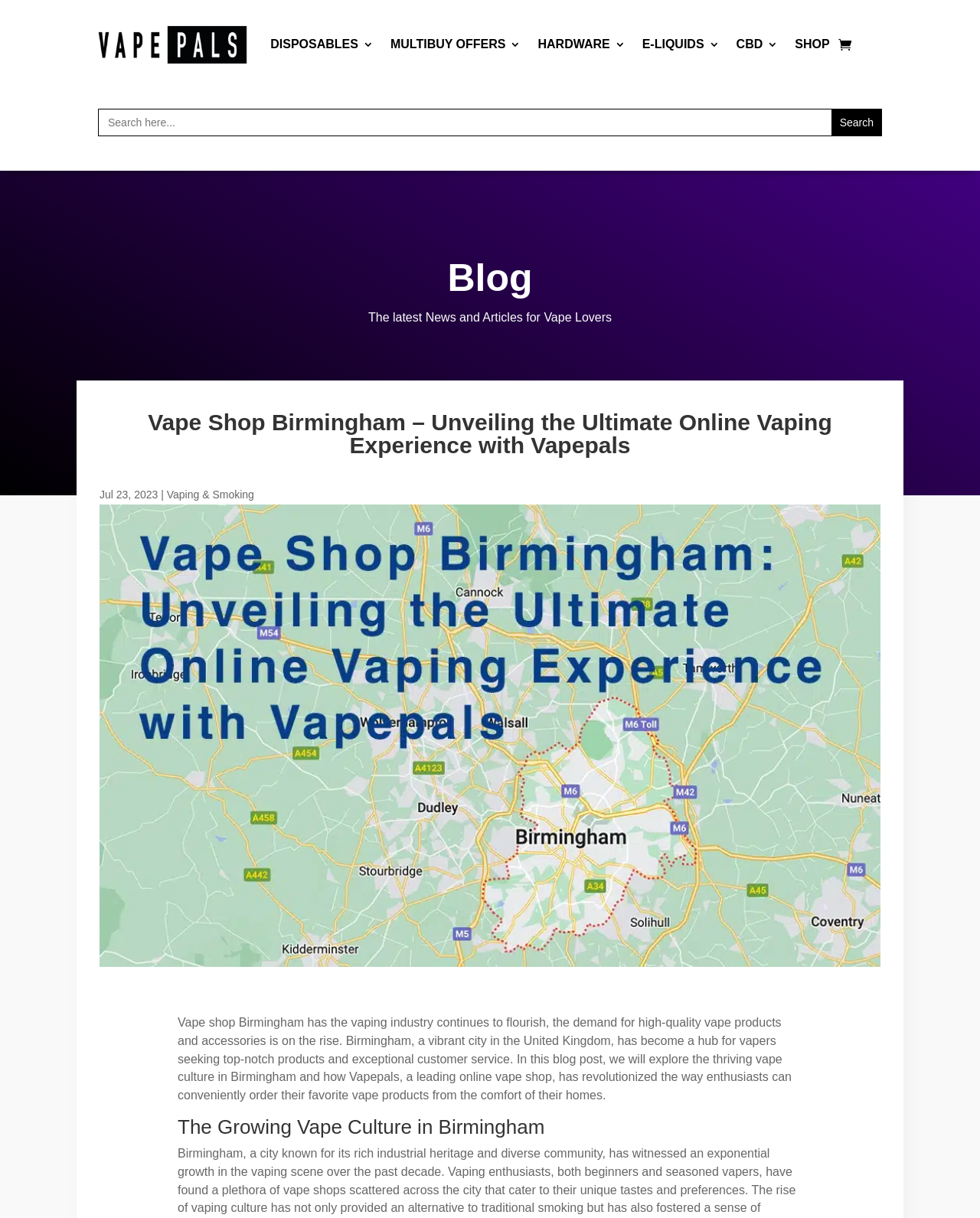Identify the bounding box coordinates of the area that should be clicked in order to complete the given instruction: "Explore the blog". The bounding box coordinates should be four float numbers between 0 and 1, i.e., [left, top, right, bottom].

[0.0, 0.209, 1.0, 0.253]